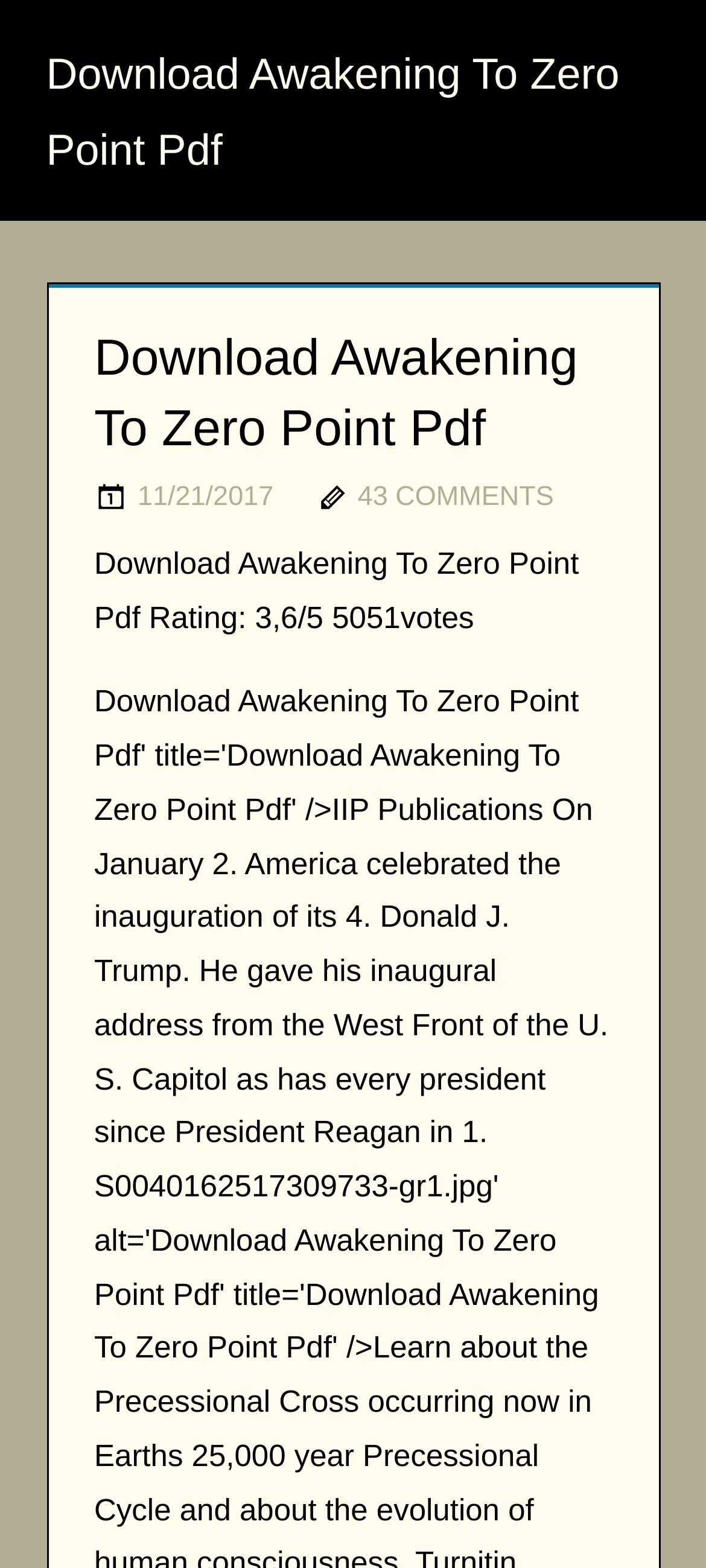When was this book posted?
Answer the question with detailed information derived from the image.

I found the posting date by looking at the link '11/21/2017' which is located below the book title and next to the text '43 COMMENTS'.